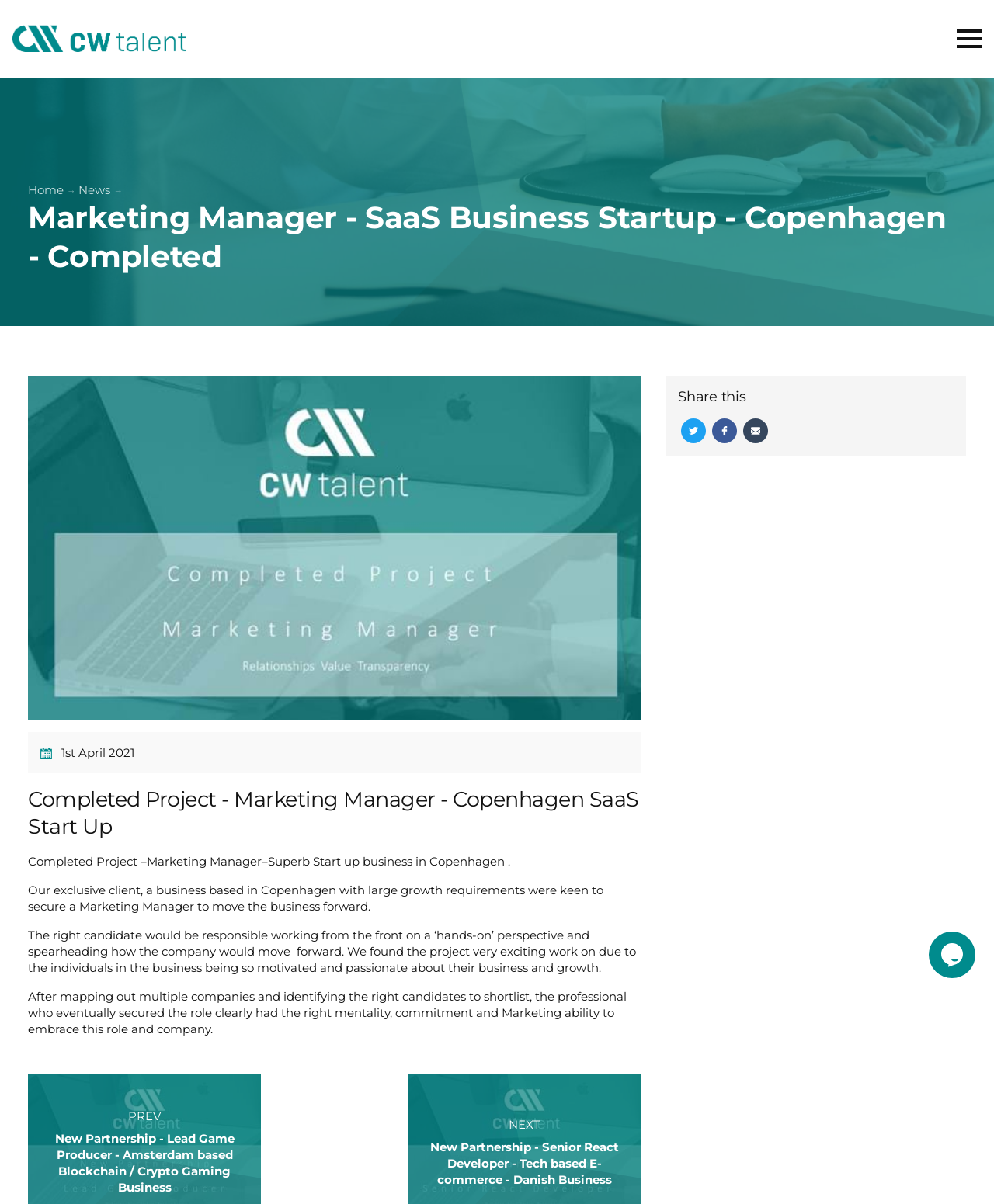What is the company name on the logo?
Answer the question with as much detail as you can, using the image as a reference.

The logo is located at the top left corner of the webpage, and it has a text 'CW Talent' next to it, which is the company name.